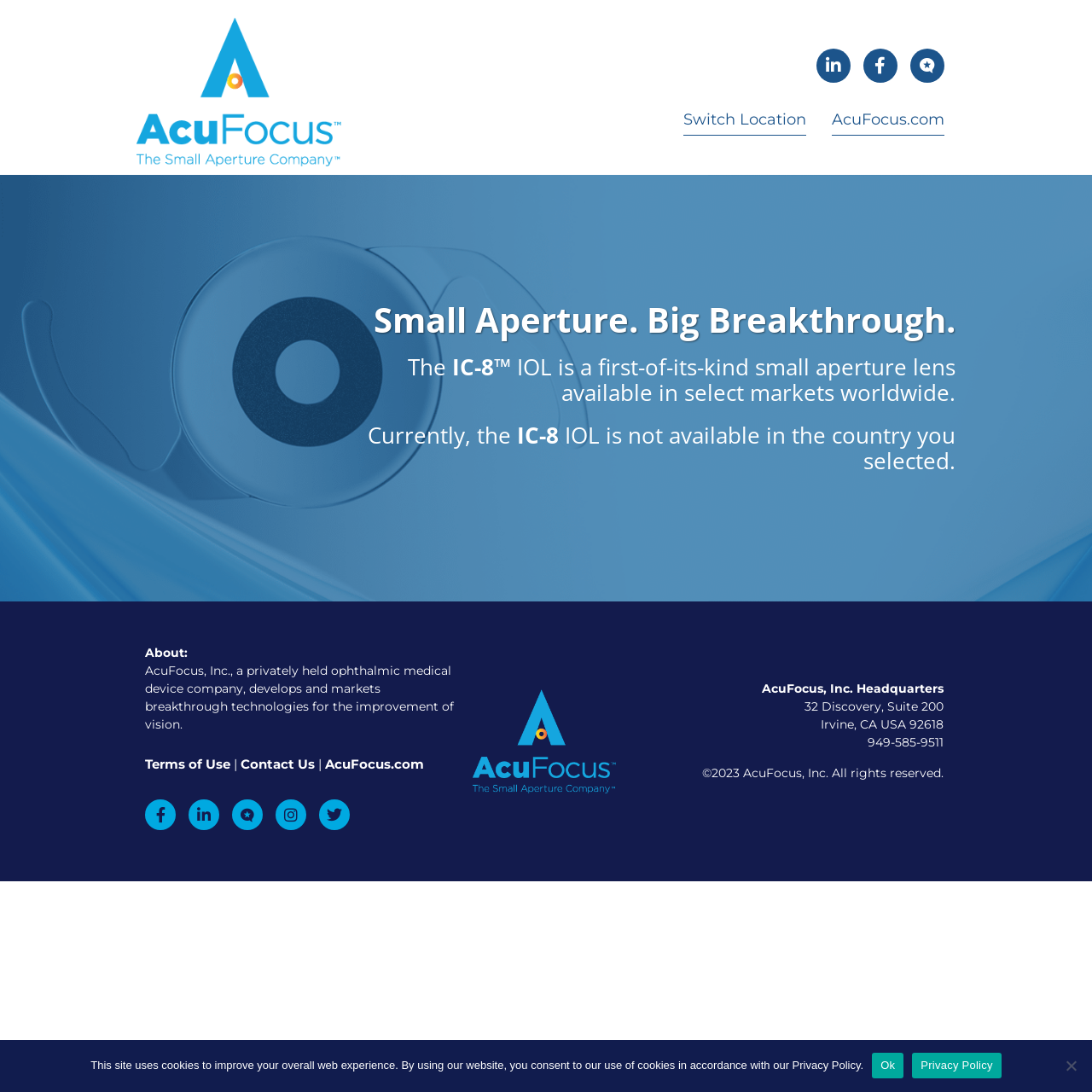Locate the bounding box coordinates of the area where you should click to accomplish the instruction: "Switch location".

[0.626, 0.091, 0.738, 0.124]